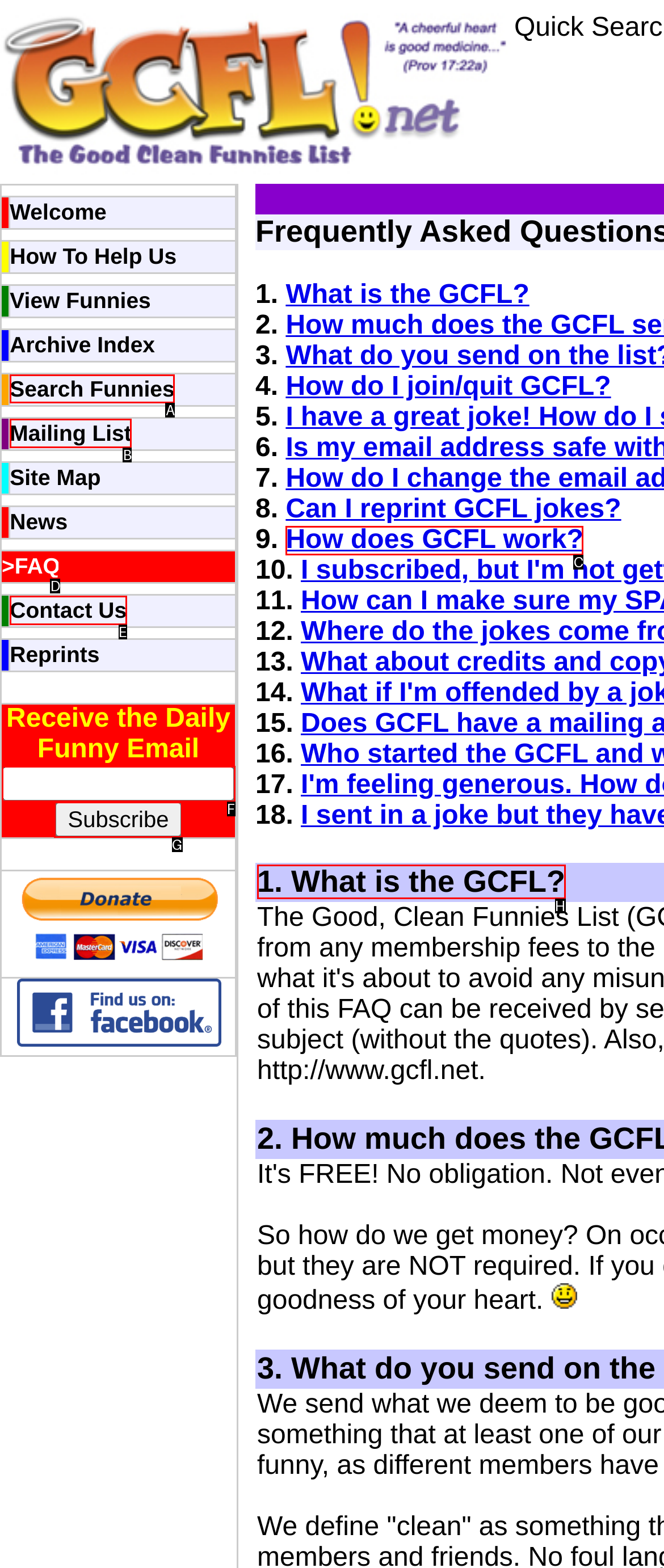Please identify the correct UI element to click for the task: Search for funnies Respond with the letter of the appropriate option.

A